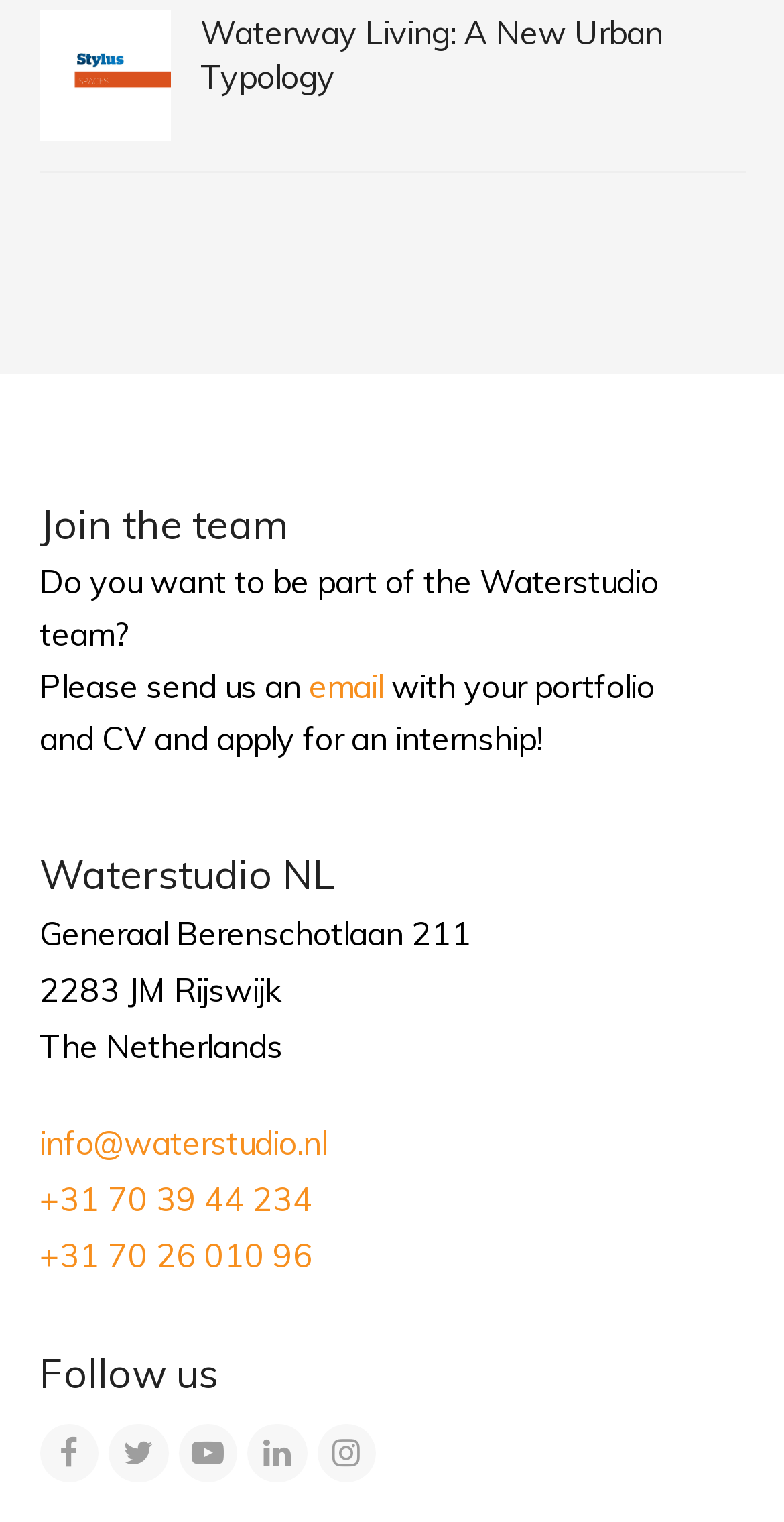Given the element description "+31 70 26 010 96", identify the bounding box of the corresponding UI element.

[0.05, 0.811, 0.399, 0.837]